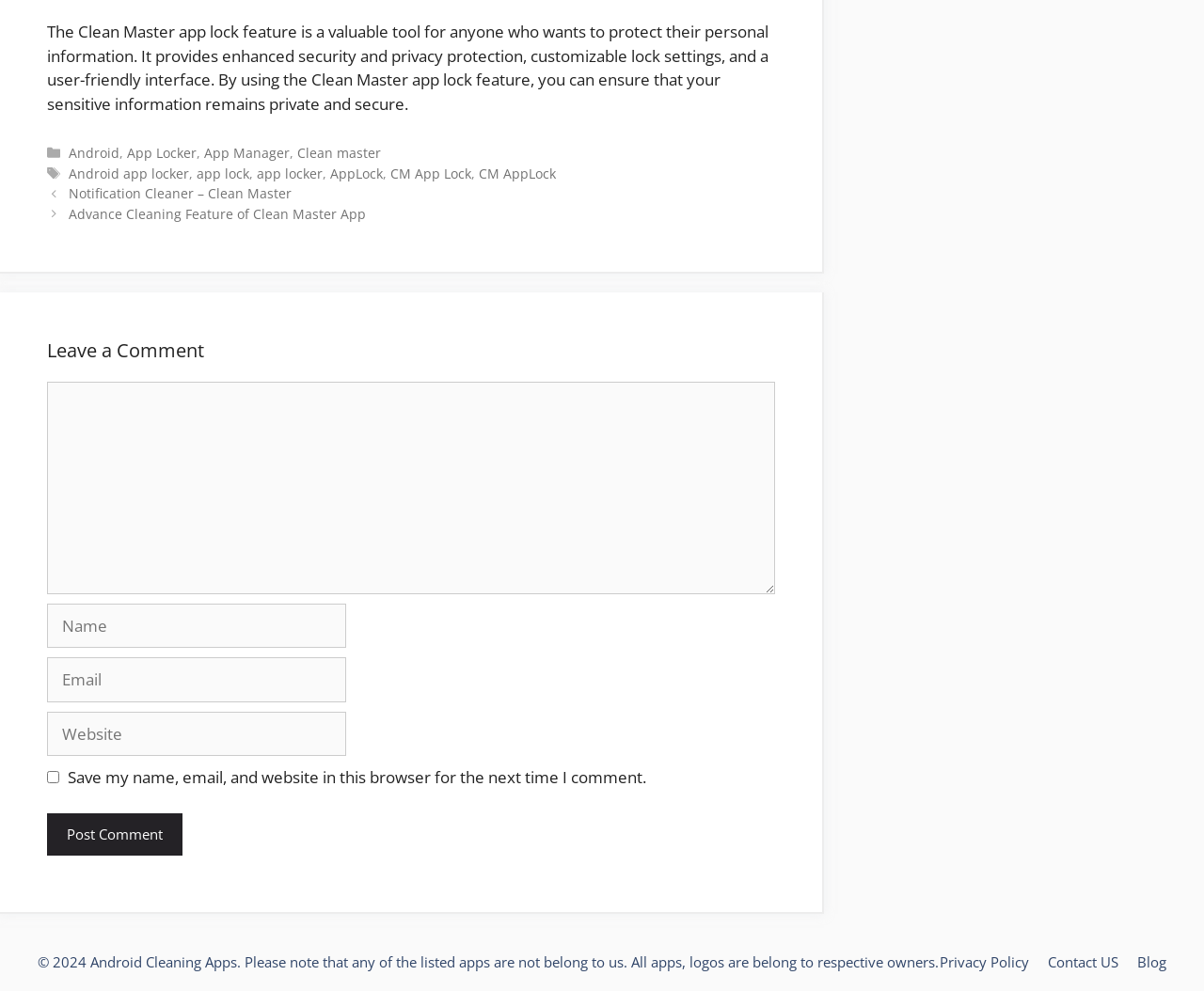What is the name of the app mentioned in the first link in the posts section?
Give a detailed explanation using the information visible in the image.

The name of the app mentioned in the first link in the posts section is Notification Cleaner, which can be found by examining the link text in the posts section.